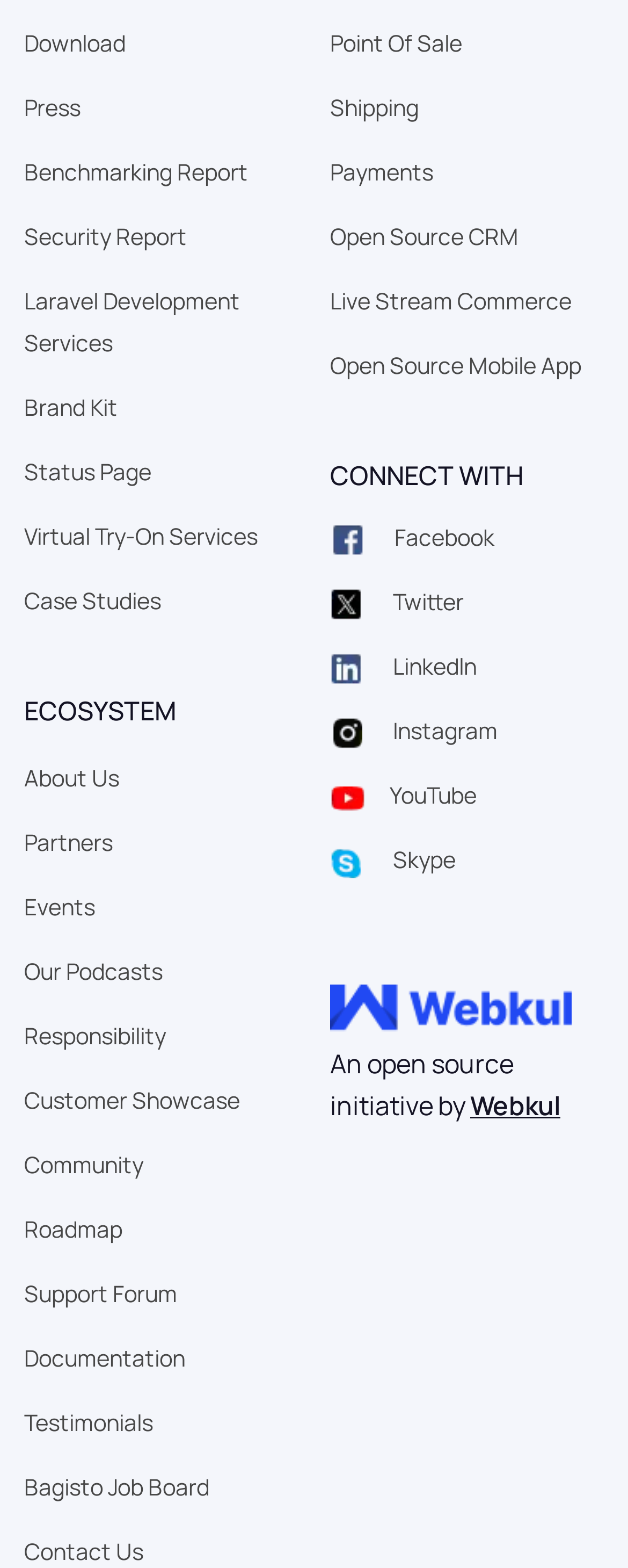What is the category of 'Point Of Sale'?
Give a detailed explanation using the information visible in the image.

The link 'Point Of Sale' is located in the right section of the webpage, and based on its context and neighboring links such as 'Shipping' and 'Payments', it can be inferred that it belongs to the category of E-commerce.